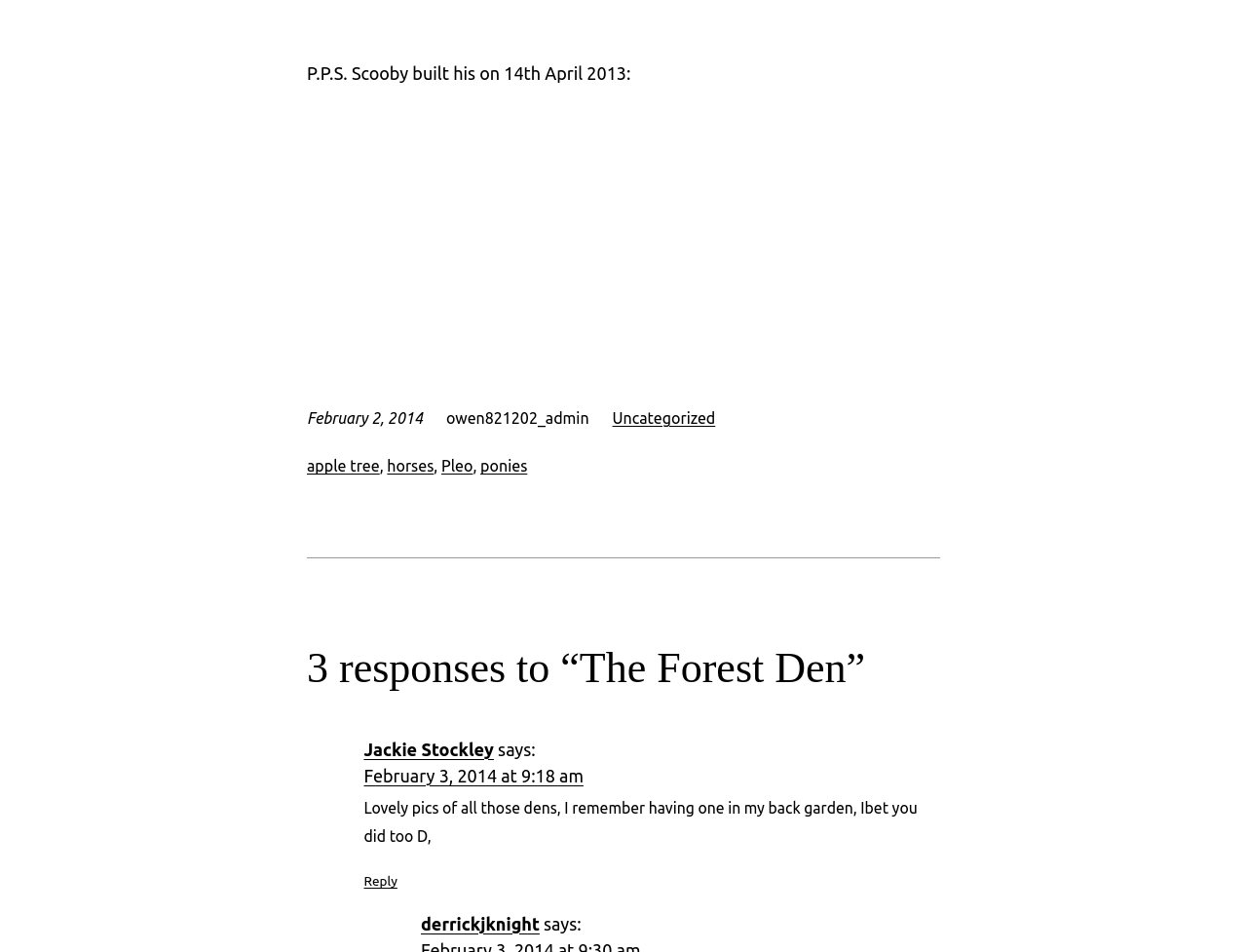Provide your answer to the question using just one word or phrase: Who is the author of the first comment?

Jackie Stockley